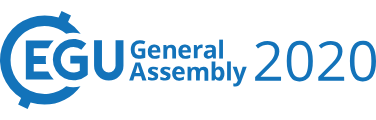Using the information in the image, could you please answer the following question in detail:
Where did the EGU General Assembly take place?

The location of the EGU General Assembly can be determined by reading the caption, which states that the assembly 'took place online from May 4 to 8, 2020', adapting to the challenges presented by global circumstances.